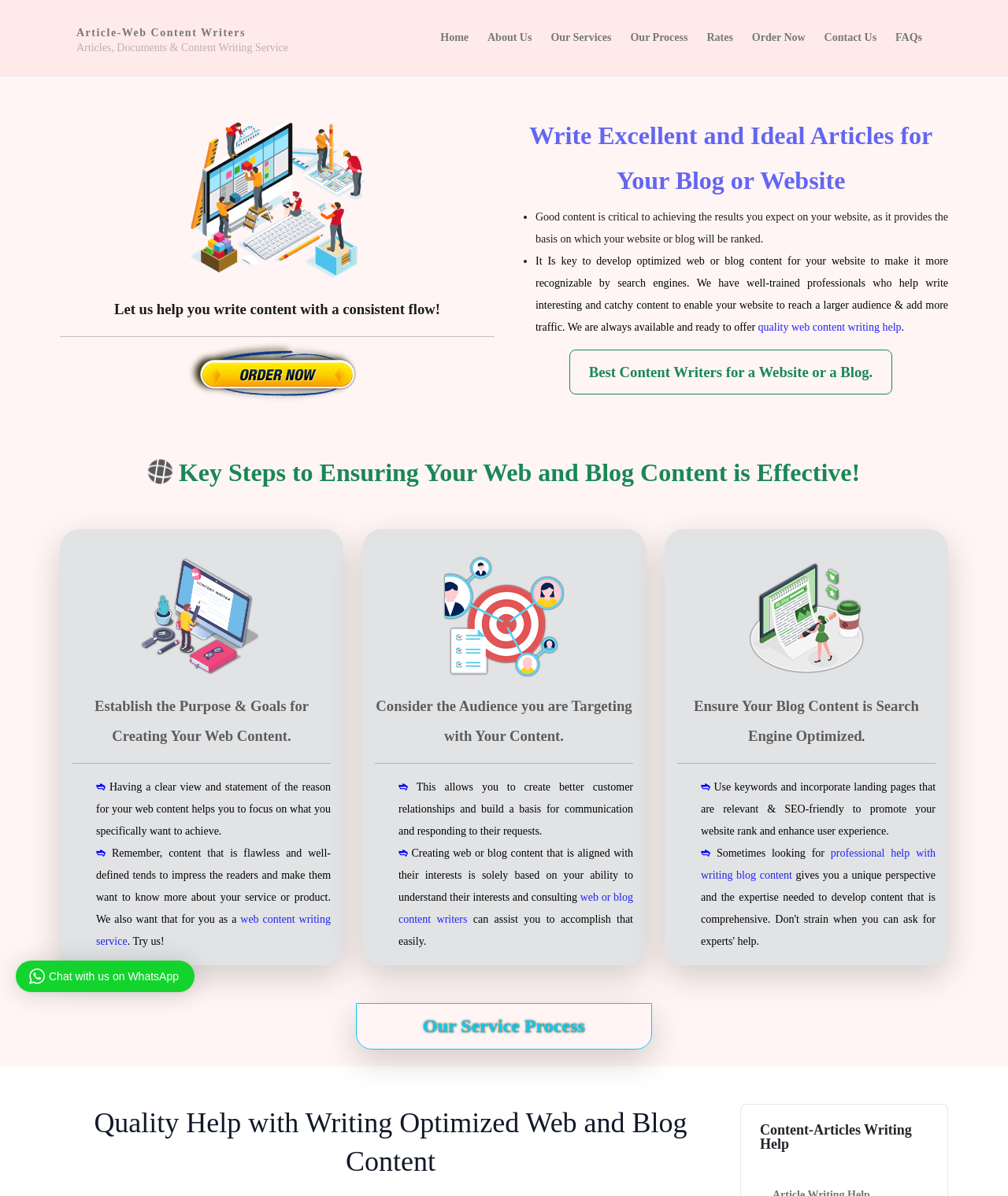Using the webpage screenshot, locate the HTML element that fits the following description and provide its bounding box: "quality web content writing help".

[0.752, 0.269, 0.894, 0.279]